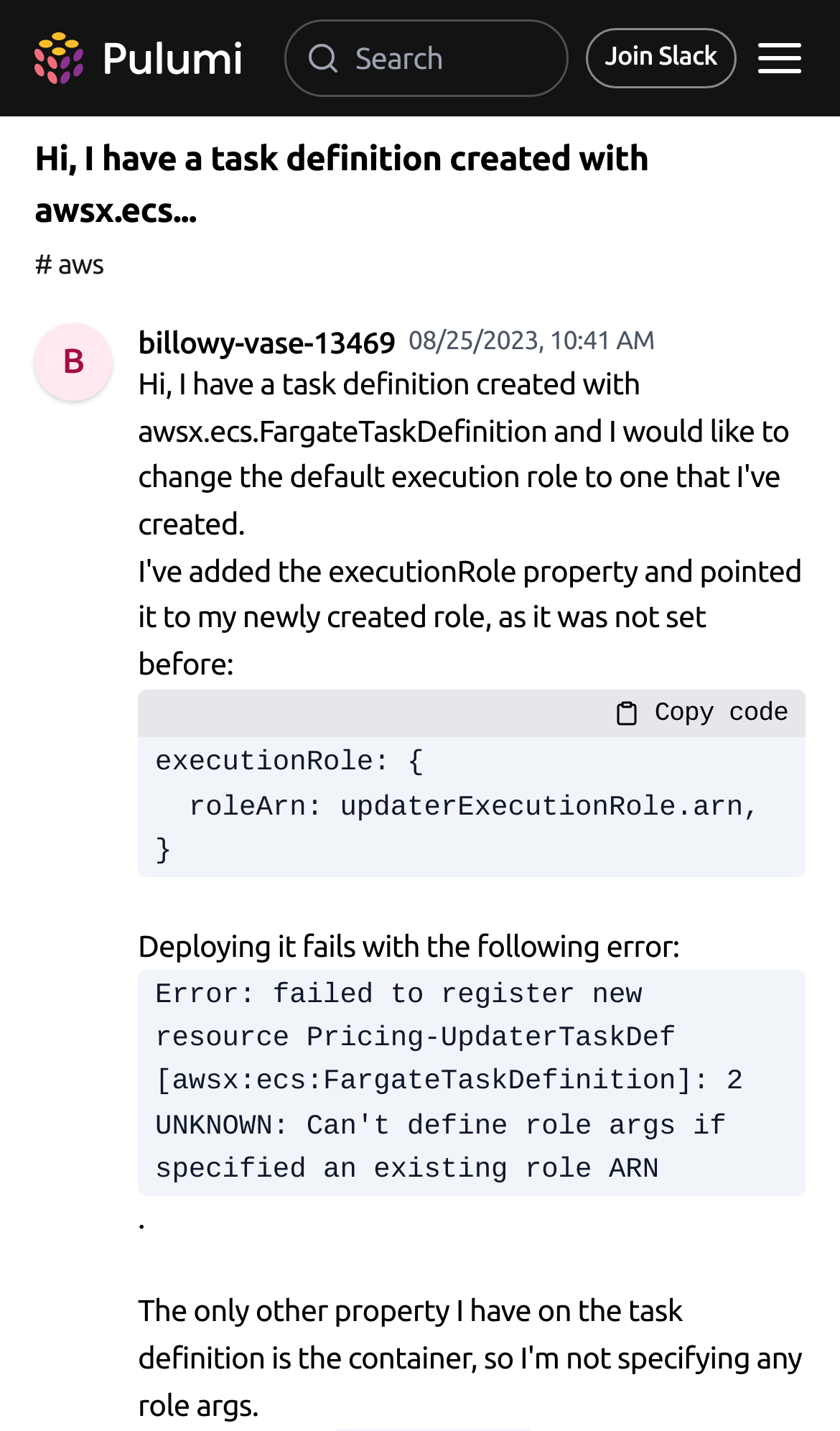Answer the question below using just one word or a short phrase: 
What is the logo on the top left corner?

Pulumi